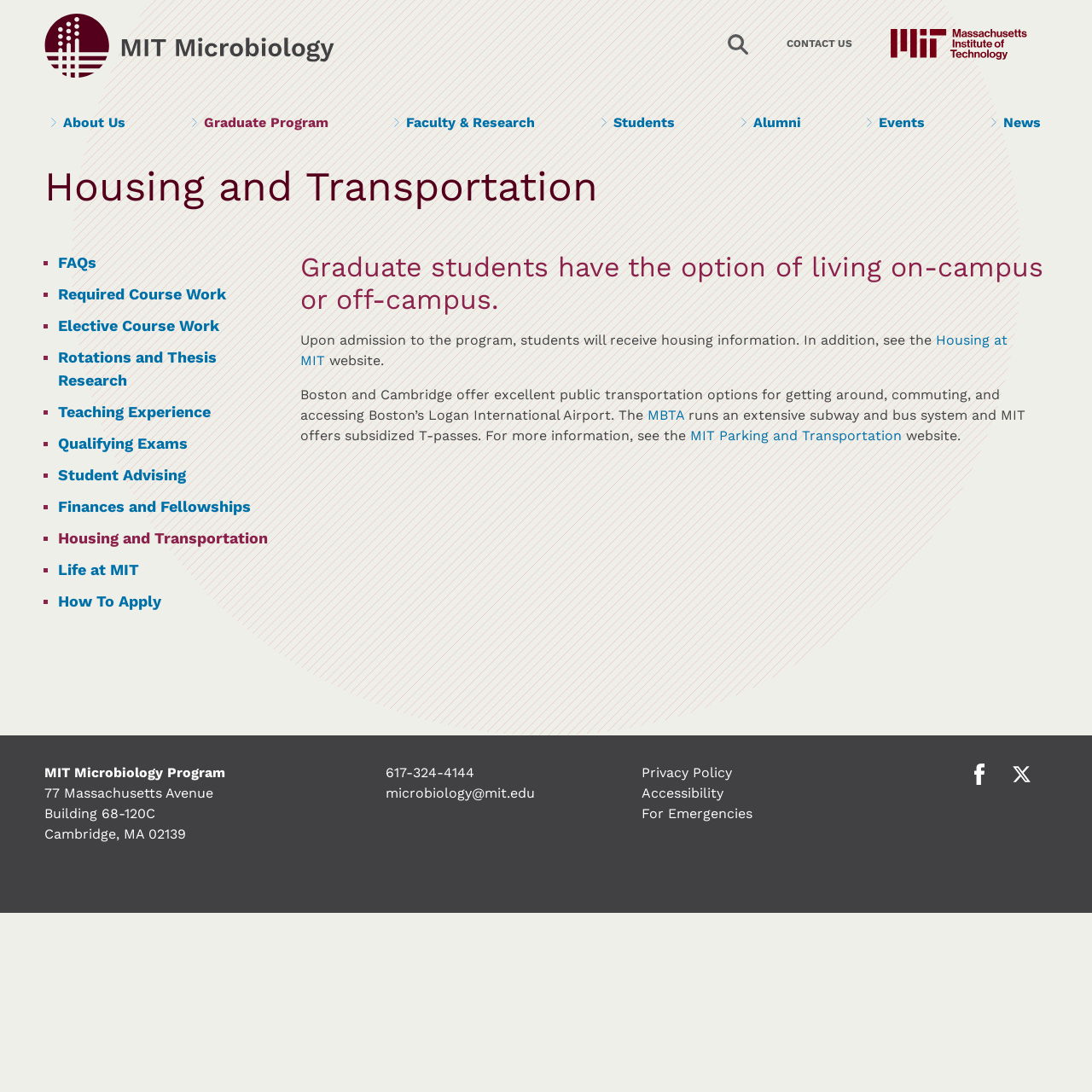Respond to the following query with just one word or a short phrase: 
What is the name of the public transportation system in Boston and Cambridge?

MBTA